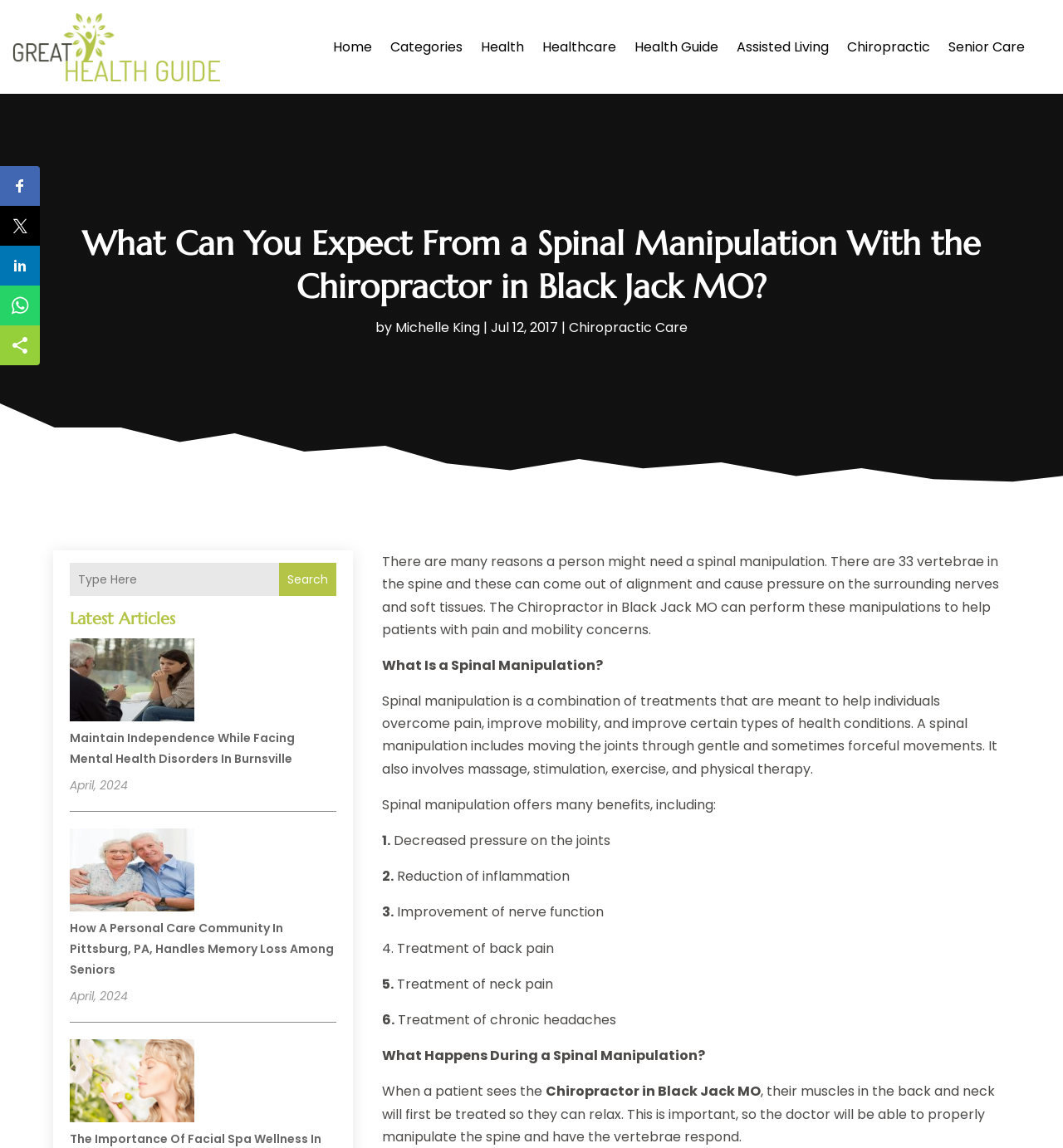Find the bounding box coordinates of the element to click in order to complete this instruction: "Share on Facebook". The bounding box coordinates must be four float numbers between 0 and 1, denoted as [left, top, right, bottom].

[0.009, 0.153, 0.028, 0.171]